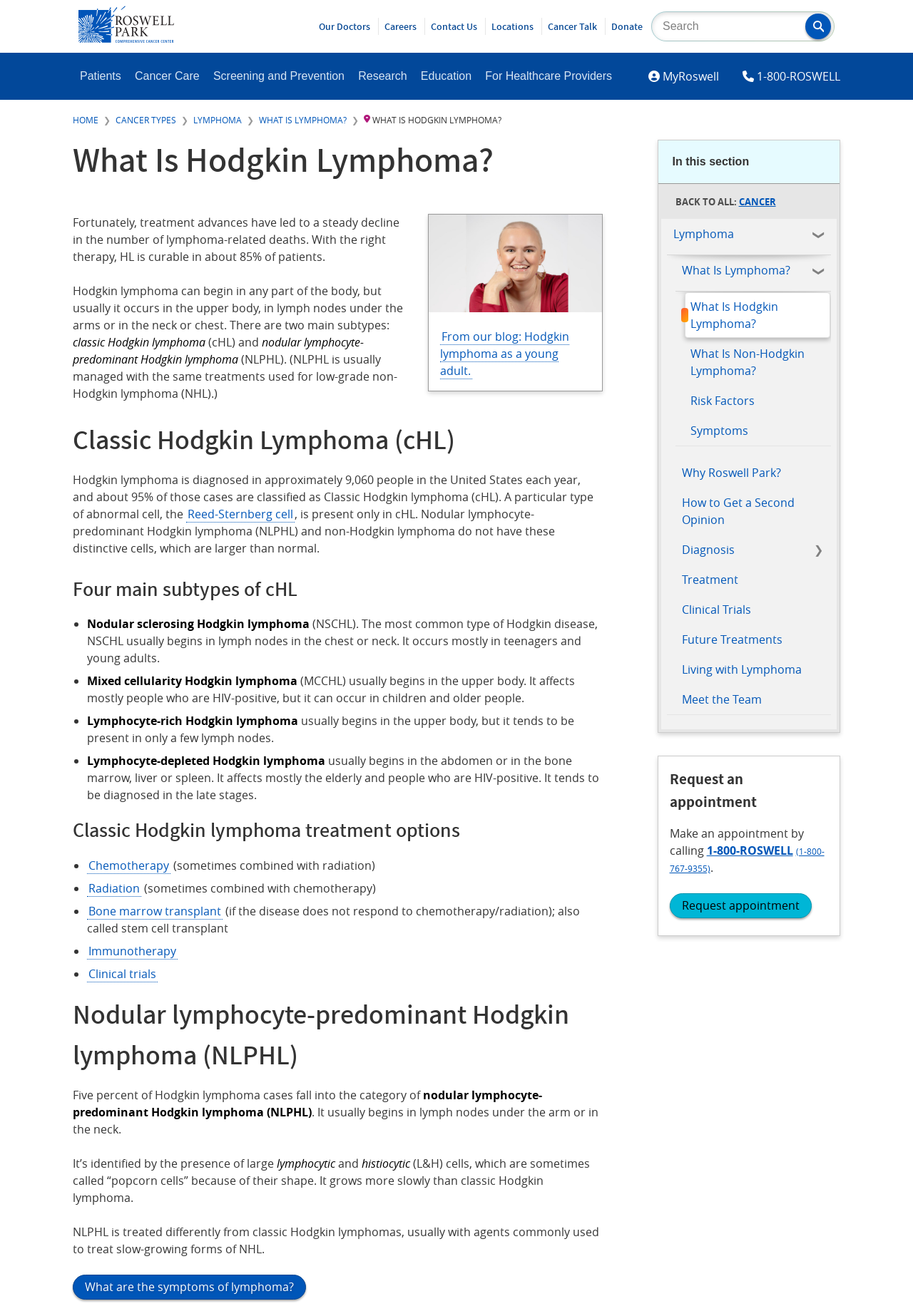What is the name of the cancer center mentioned on this webpage?
Refer to the image and offer an in-depth and detailed answer to the question.

The webpage mentions Roswell Park Comprehensive Cancer Center, which is a cancer center located in Buffalo, NY. The center provides cancer care, research, and education.